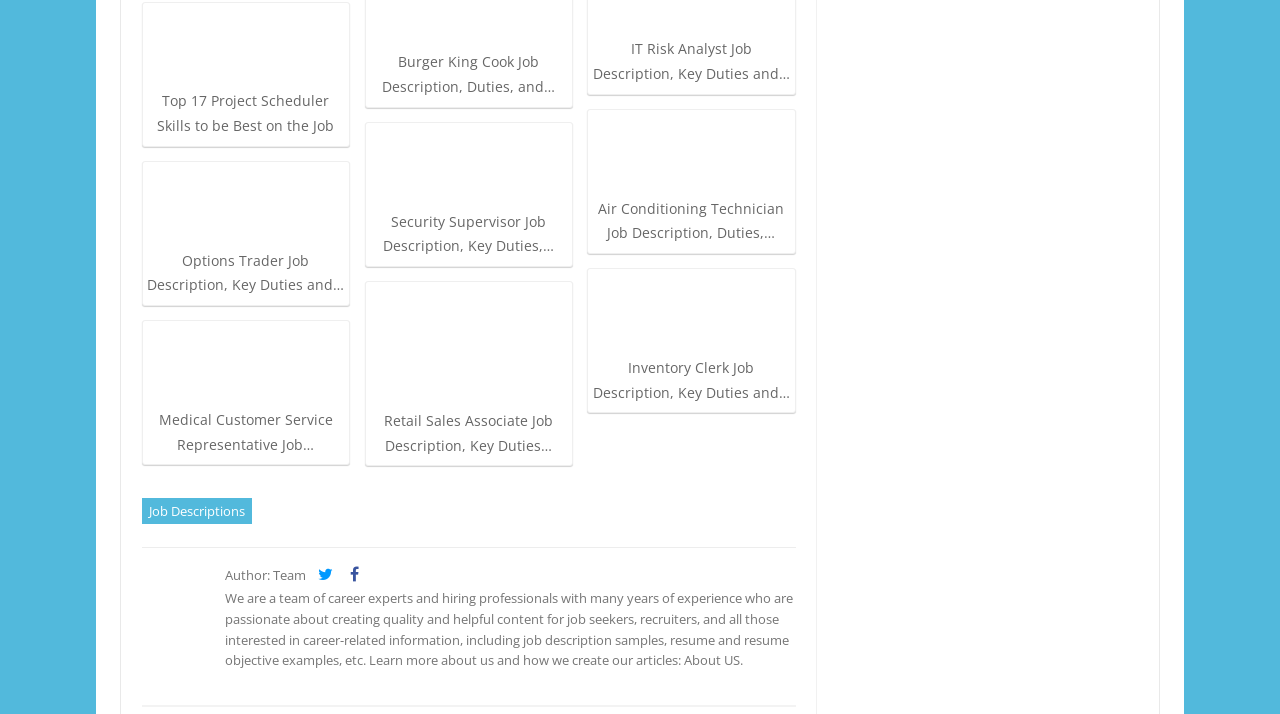What is the author of the webpage?
Use the image to give a comprehensive and detailed response to the question.

The footer section of the webpage contains a static text element that says 'Author: Team', which indicates that the author of the webpage is a team of individuals.